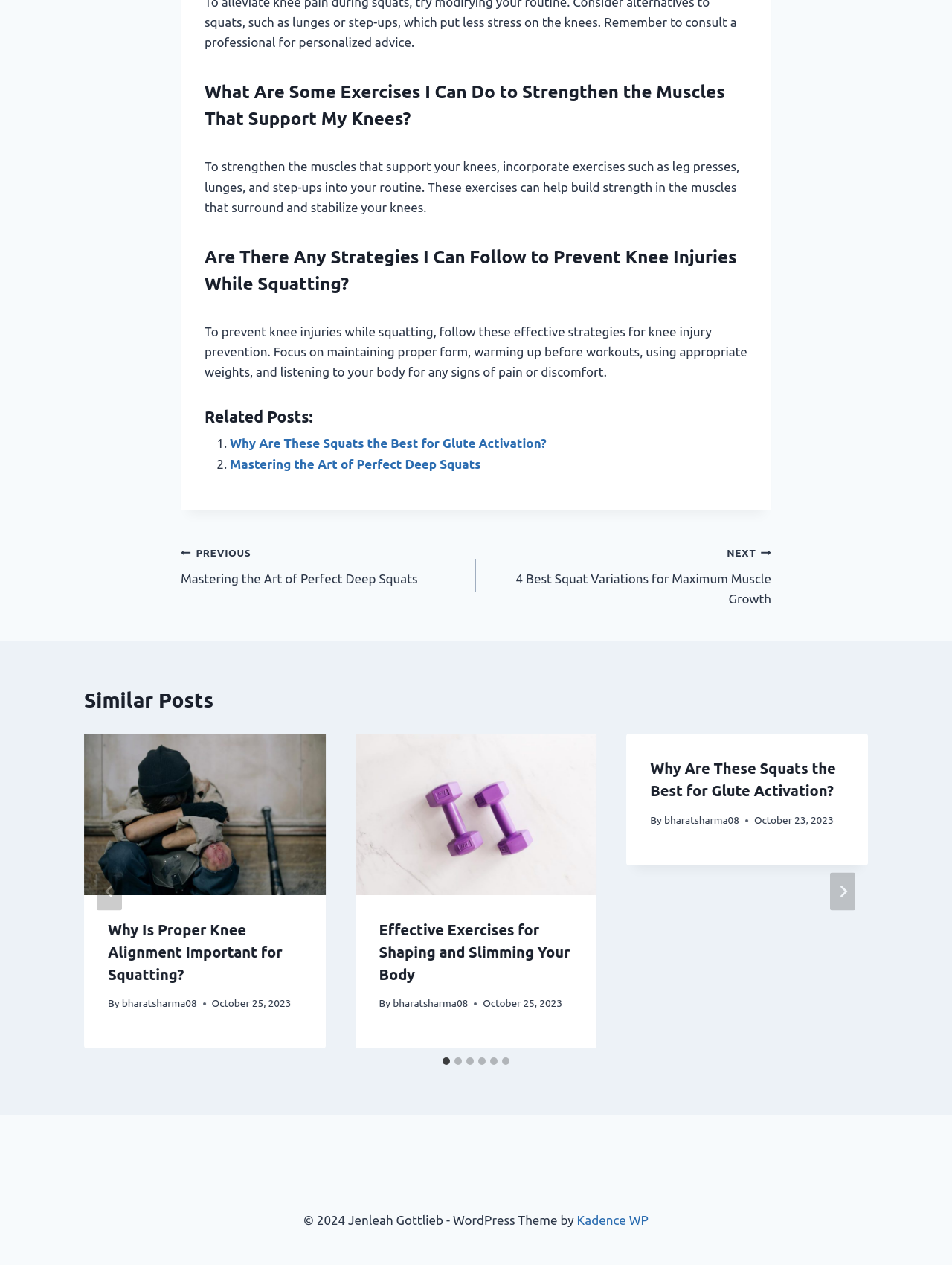What is the title of the first similar post?
Analyze the image and provide a thorough answer to the question.

I looked at the first tabpanel under the 'Similar Posts' heading and found the title of the first similar post, which is 'Why Is Proper Knee Alignment Important for Squatting?'.